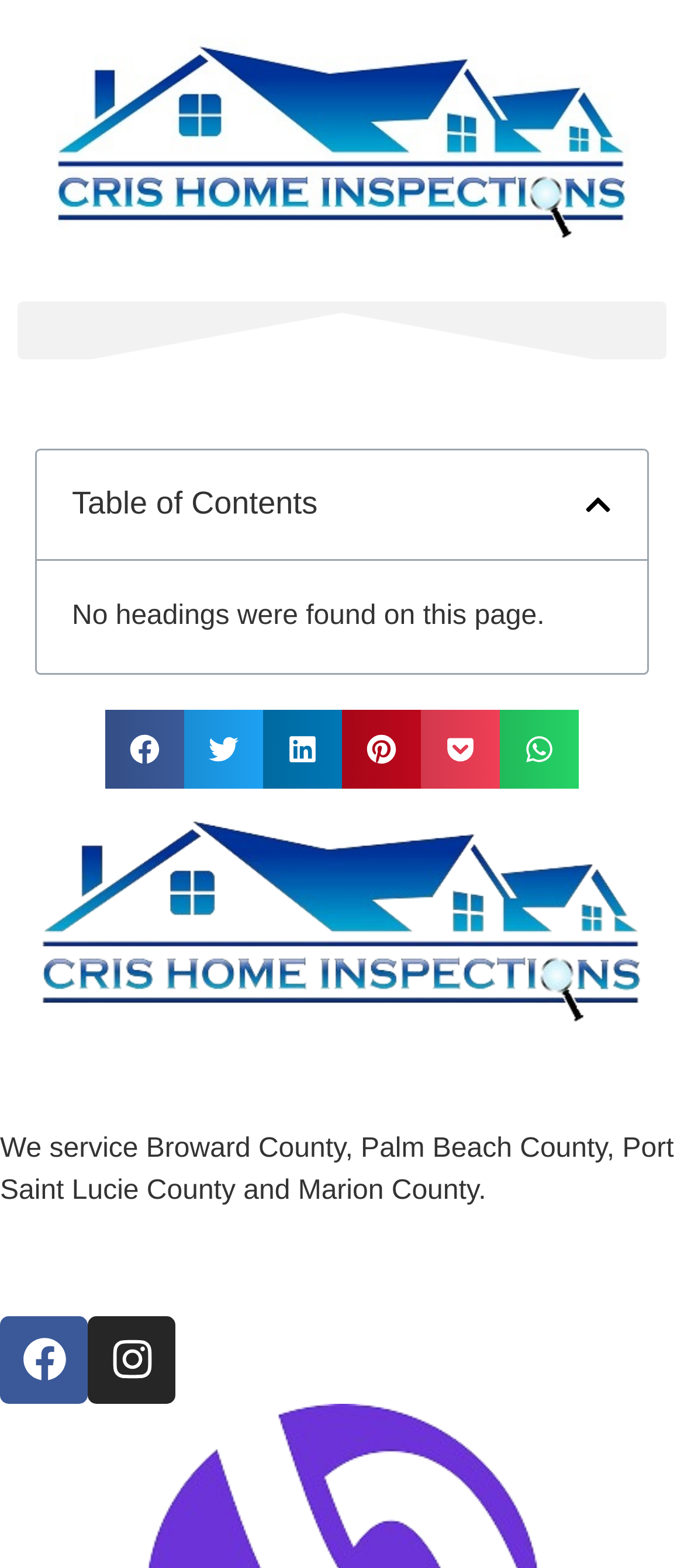Using the webpage screenshot, find the UI element described by Skip to content. Provide the bounding box coordinates in the format (top-left x, top-left y, bottom-right x, bottom-right y), ensuring all values are floating point numbers between 0 and 1.

None